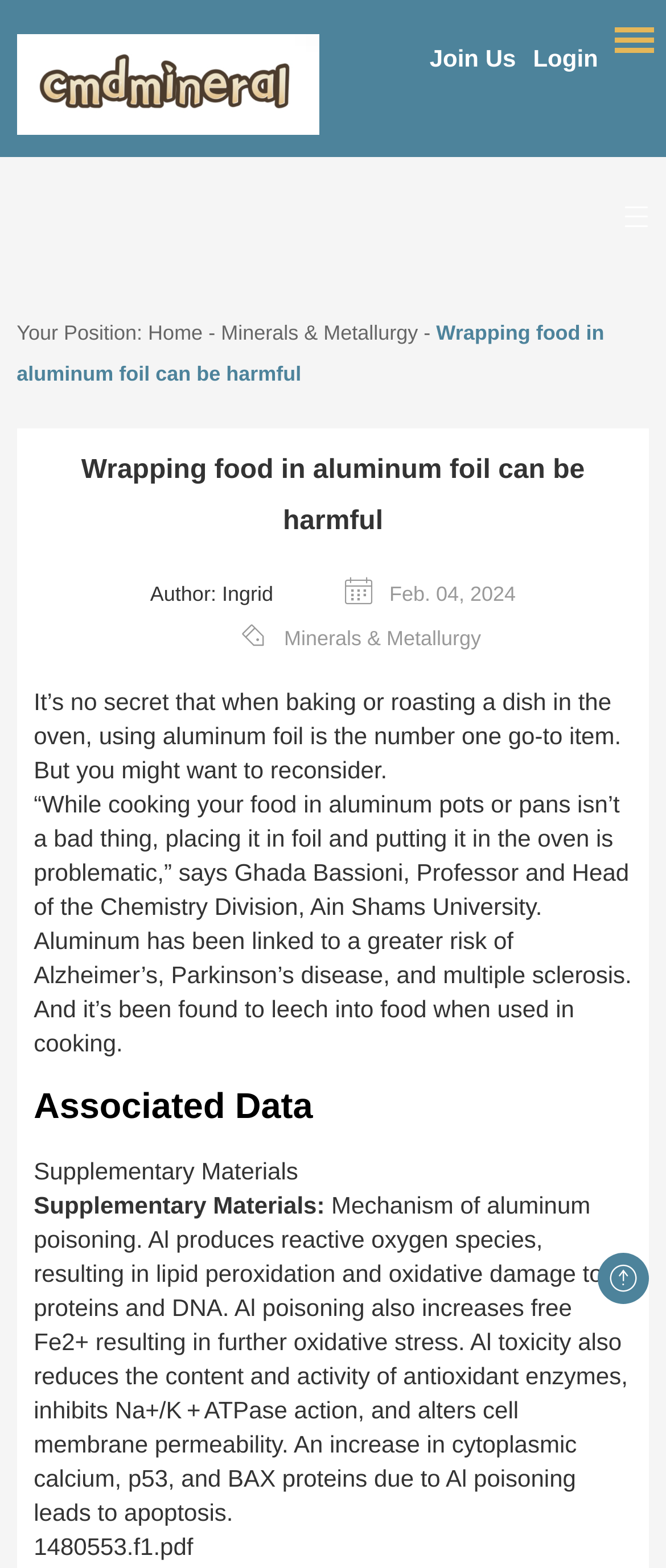Provide a thorough summary of the webpage.

The webpage is about the potential harm of wrapping food in aluminum foil. At the top left, there is a link to "Cmdmineral Guest Blogging Platform" accompanied by an image. To the right of this, there are links to "Join Us" and "Login". On the top right corner, there is a link with an icon.

Below this, there is a section with a heading "Wrapping food in aluminum foil can be harmful" which is also the title of the webpage. Underneath this heading, there is a link to the author "Ingrid" and a date "Feb. 04, 2024". 

The main content of the webpage is a series of paragraphs discussing the potential harm of using aluminum foil in cooking. The text explains that while cooking with aluminum pots or pans is not a problem, wrapping food in foil and putting it in the oven can be problematic due to the risk of aluminum leeching into food and its potential link to diseases such as Alzheimer's, Parkinson's, and multiple sclerosis.

Further down, there is a section titled "Associated Data" which contains a list of supplementary materials, including a description of the mechanism of aluminum poisoning and a link to a PDF file.